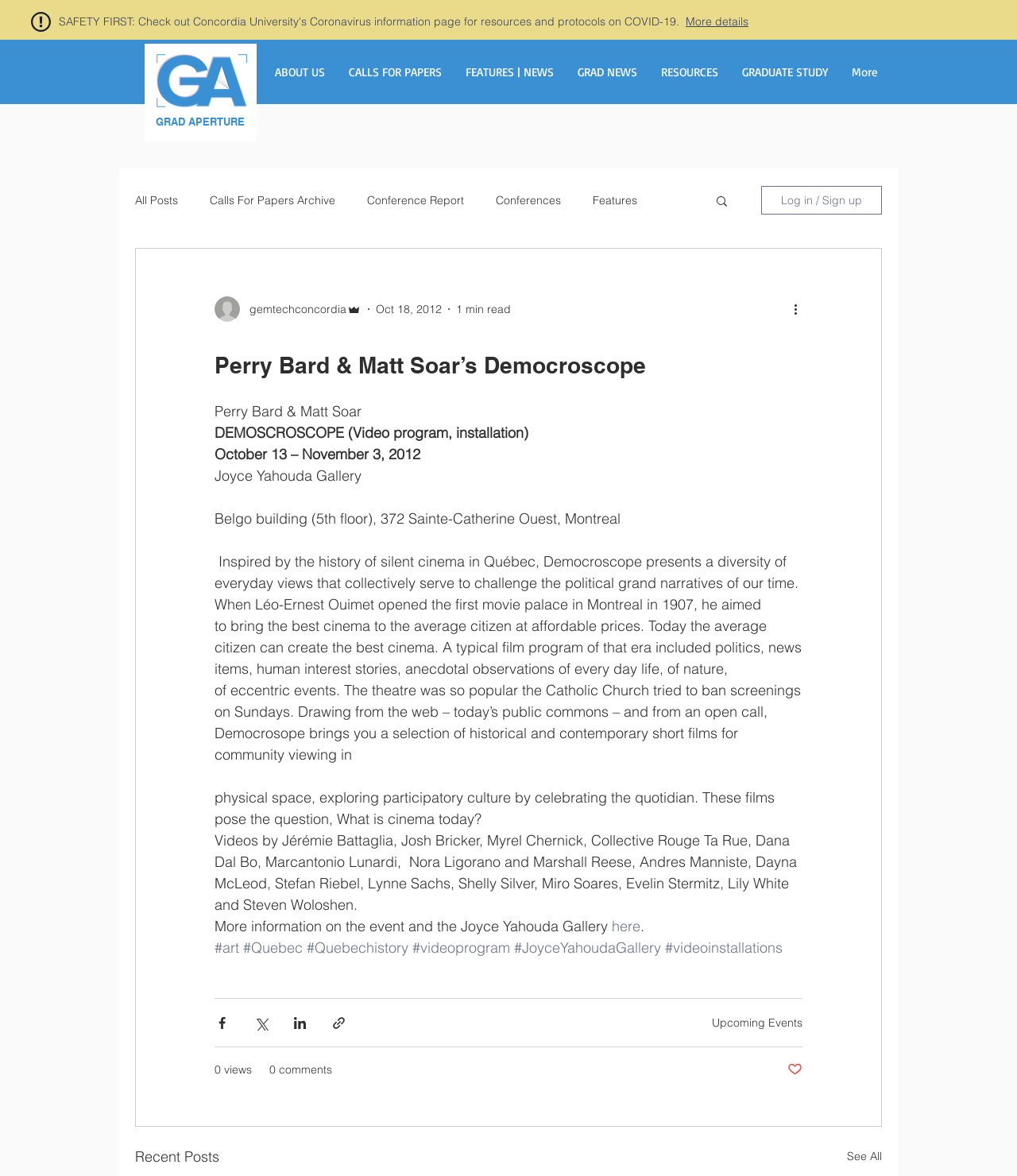From the image, can you give a detailed response to the question below:
What is the address of the gallery?

The answer can be found in the article section of the webpage, where it is mentioned that the event is taking place at the 'Belgo building (5th floor), 372 Sainte-Catherine Ouest, Montreal'.